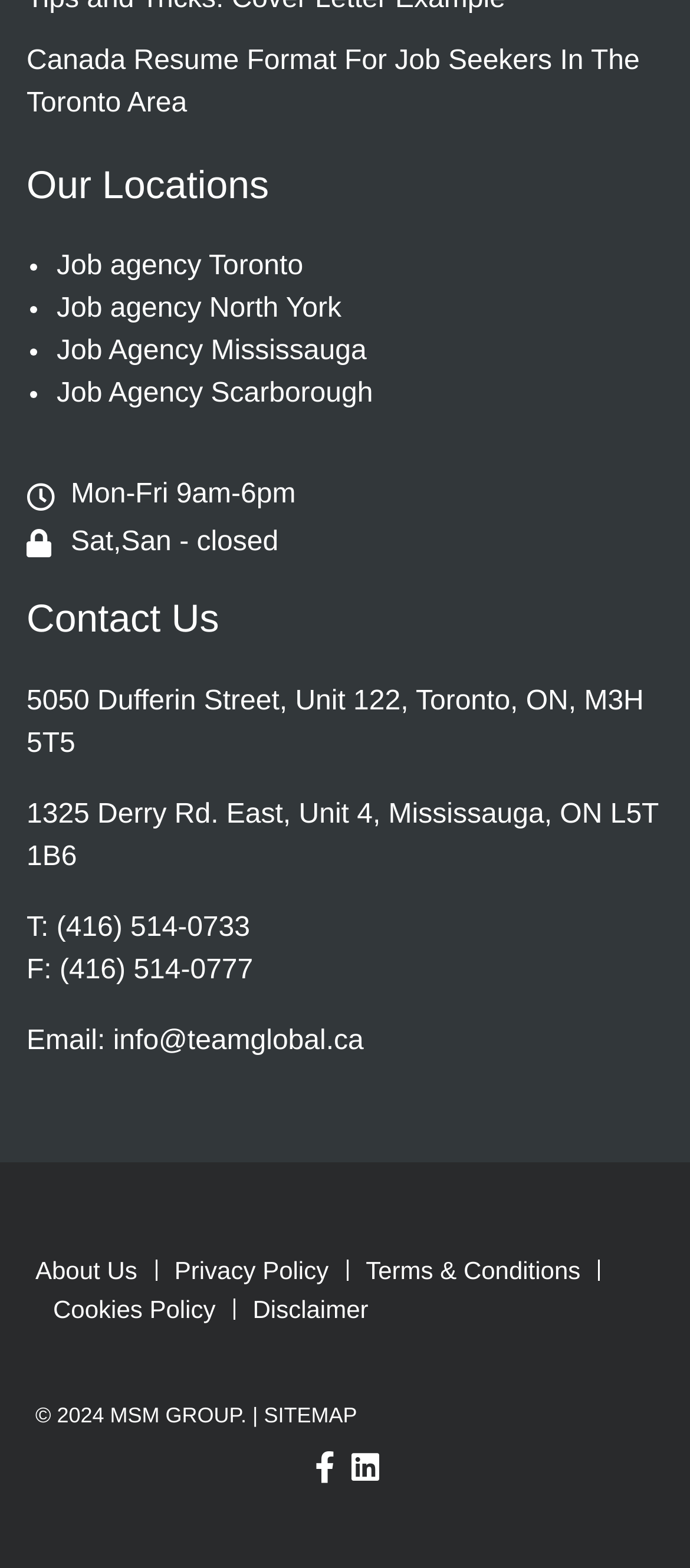Can you provide the bounding box coordinates for the element that should be clicked to implement the instruction: "Visit the Facebook page"?

[0.447, 0.925, 0.494, 0.945]